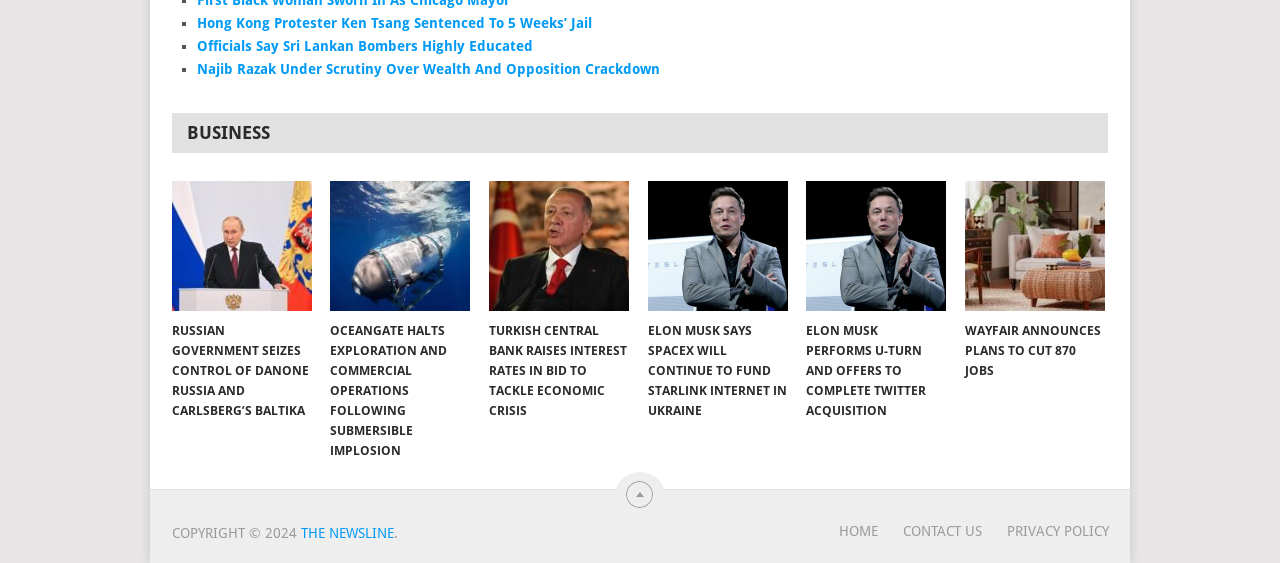What is the copyright year of the website?
Provide a detailed and extensive answer to the question.

I looked at the StaticText element with the text 'COPYRIGHT © 2024' and saw that it indicates the copyright year of the website.